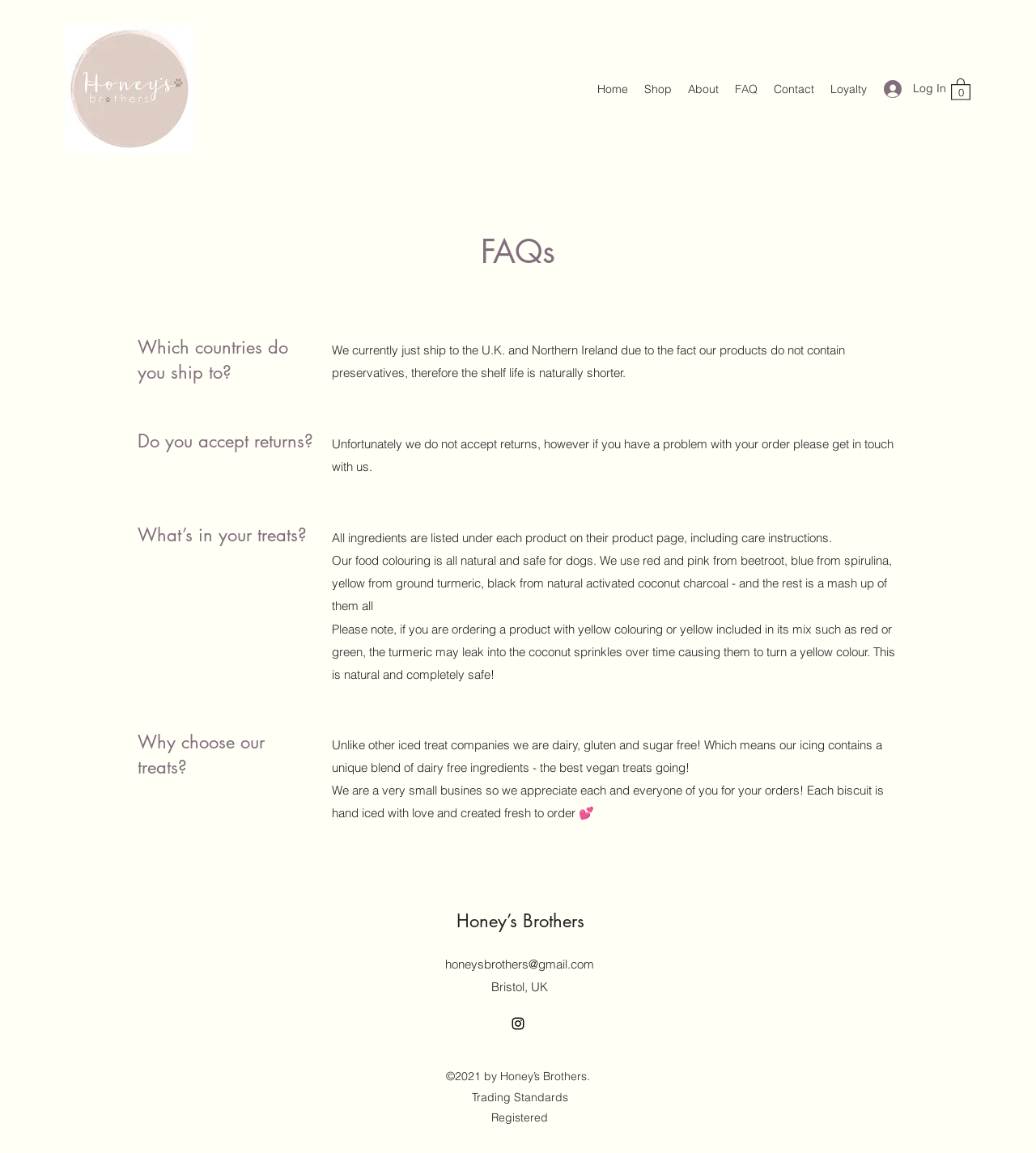Please locate the bounding box coordinates for the element that should be clicked to achieve the following instruction: "Click the Log In button". Ensure the coordinates are given as four float numbers between 0 and 1, i.e., [left, top, right, bottom].

[0.842, 0.064, 0.912, 0.09]